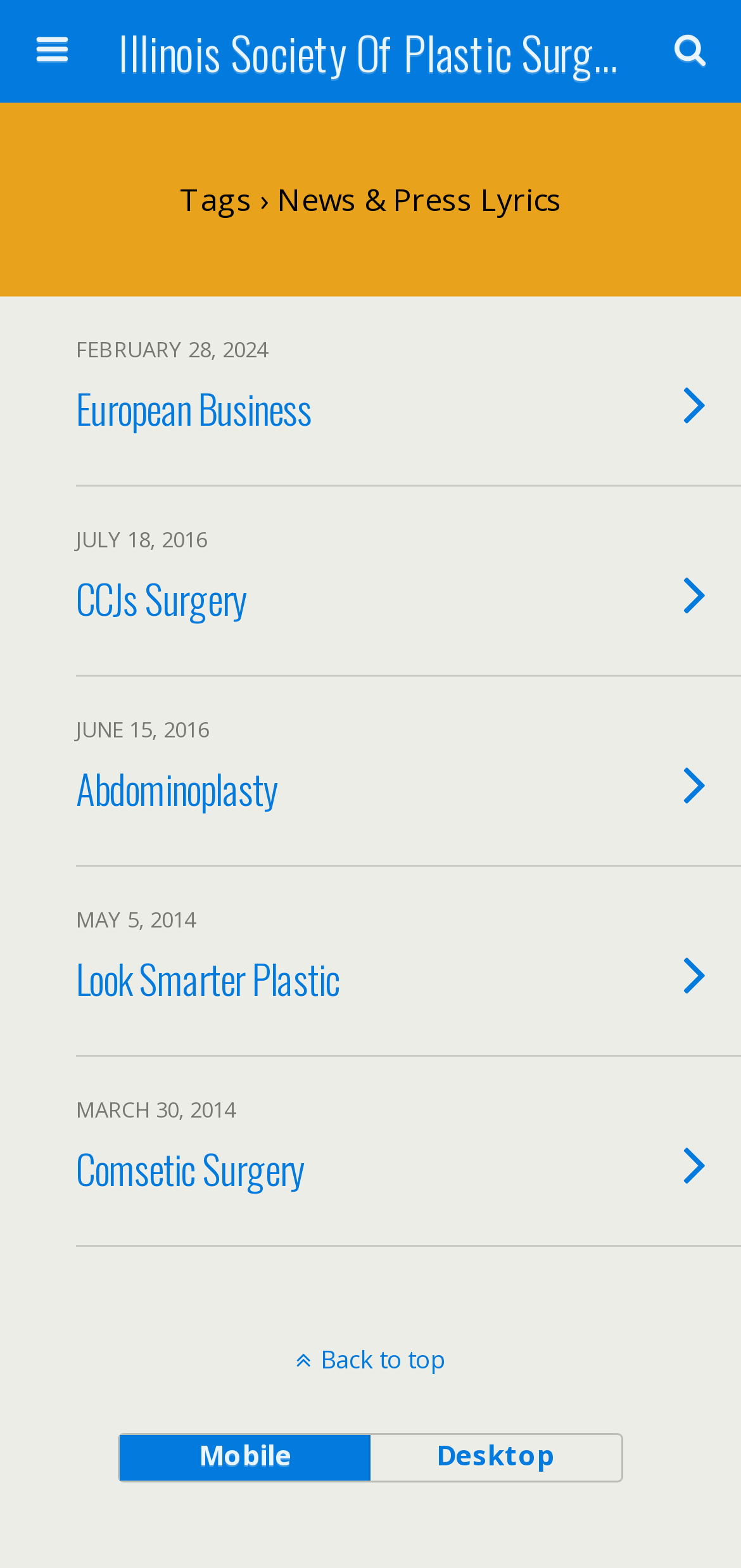Please predict the bounding box coordinates (top-left x, top-left y, bottom-right x, bottom-right y) for the UI element in the screenshot that fits the description: Menu

None